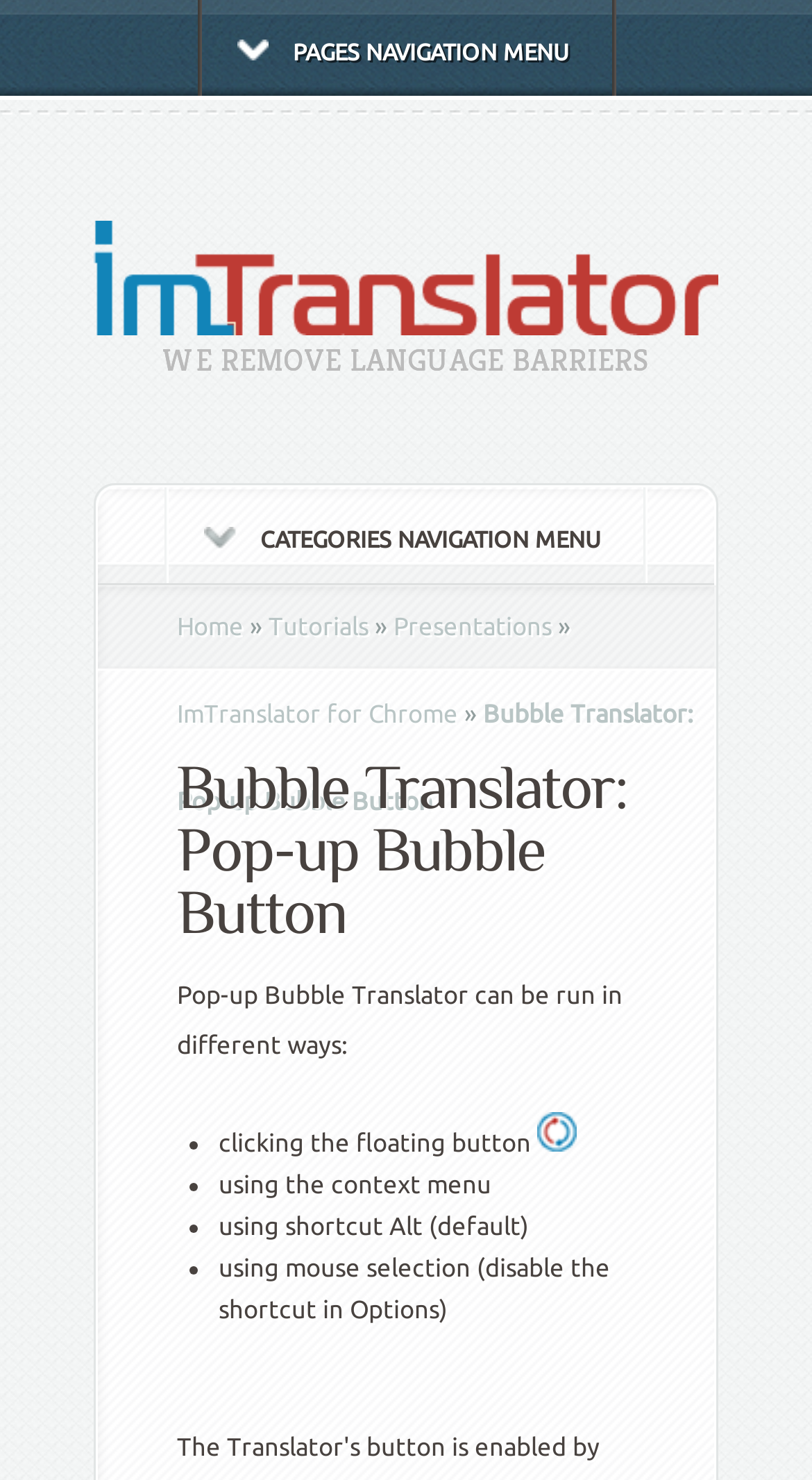Provide the text content of the webpage's main heading.

Bubble Translator: Pop-up Bubble Button